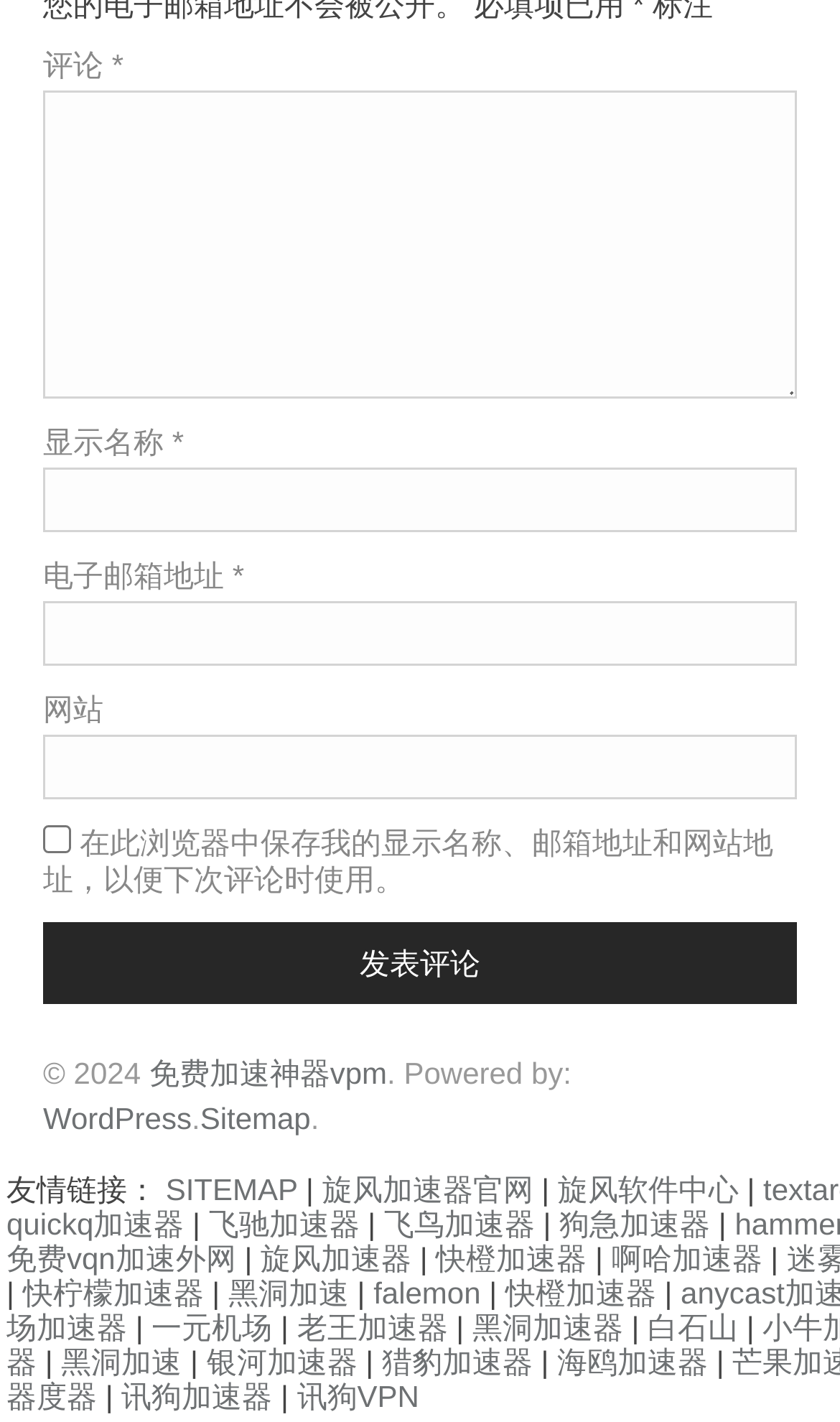Please identify the bounding box coordinates of the area that needs to be clicked to follow this instruction: "Enter comment".

[0.051, 0.064, 0.949, 0.28]